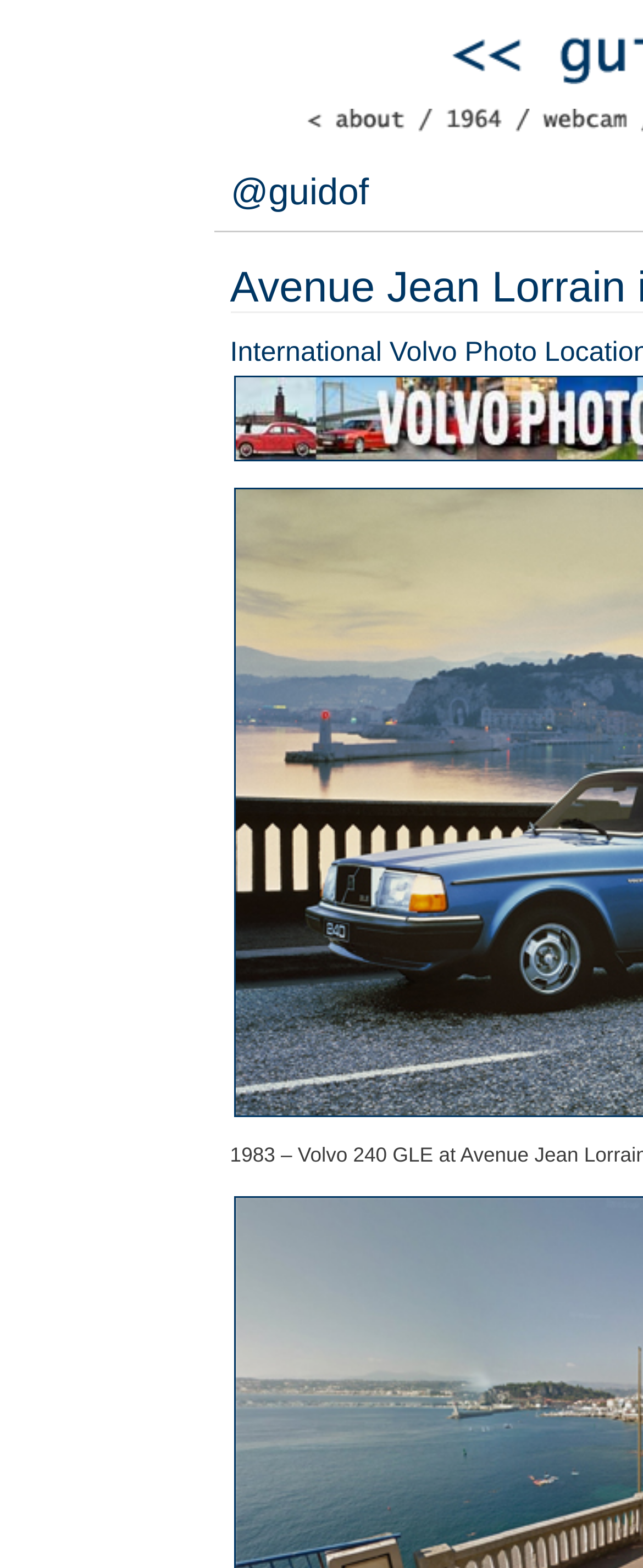From the element description: "@guidof", extract the bounding box coordinates of the UI element. The coordinates should be expressed as four float numbers between 0 and 1, in the order [left, top, right, bottom].

[0.359, 0.109, 0.574, 0.135]